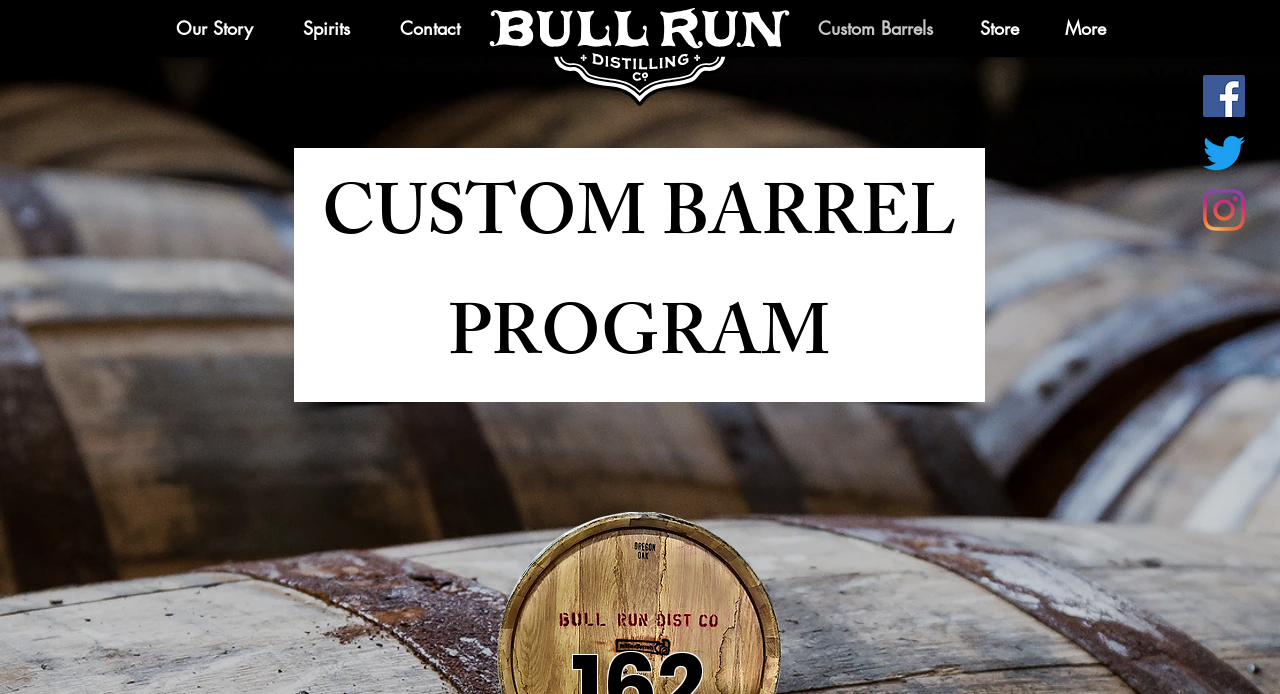How many navigation menus are available?
Give a single word or phrase answer based on the content of the image.

2